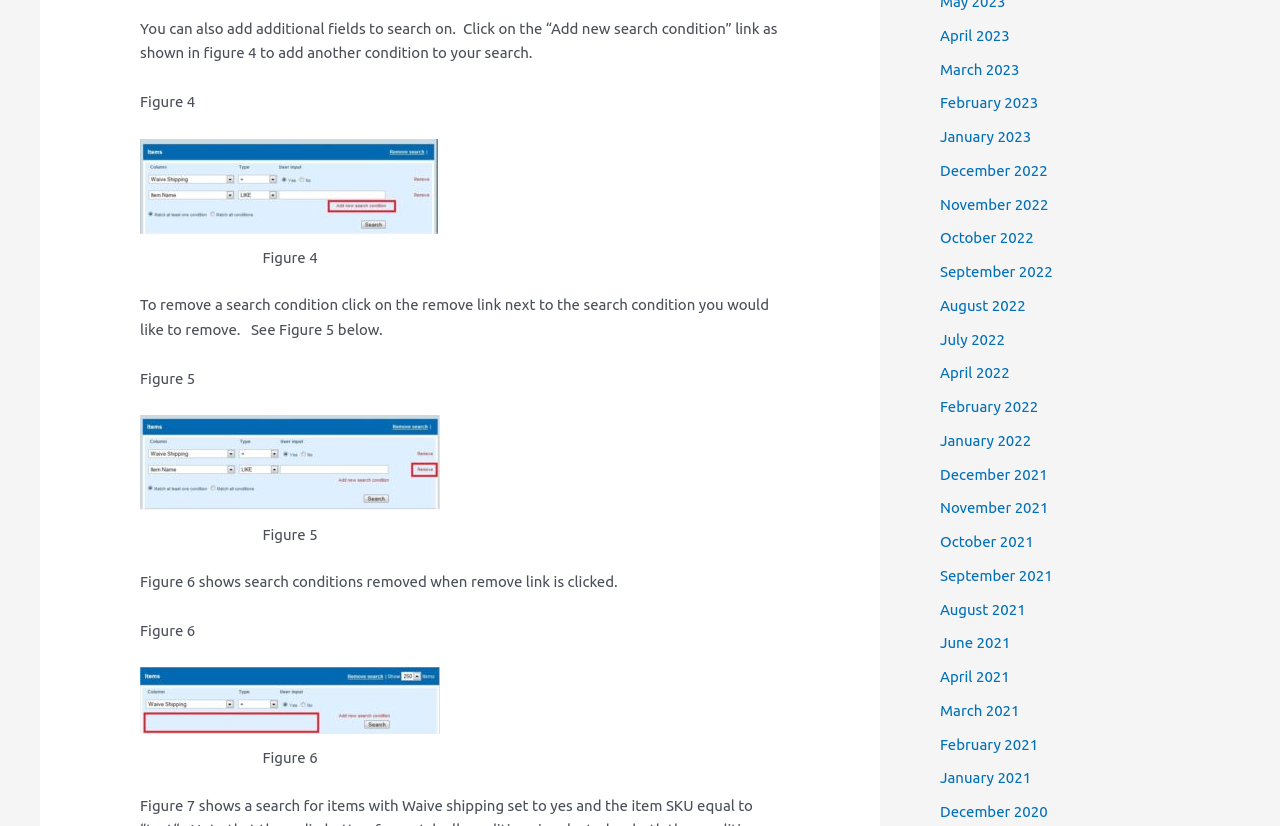Please find the bounding box coordinates (top-left x, top-left y, bottom-right x, bottom-right y) in the screenshot for the UI element described as follows: parent_node: Figure 6

[0.109, 0.808, 0.344, 0.889]